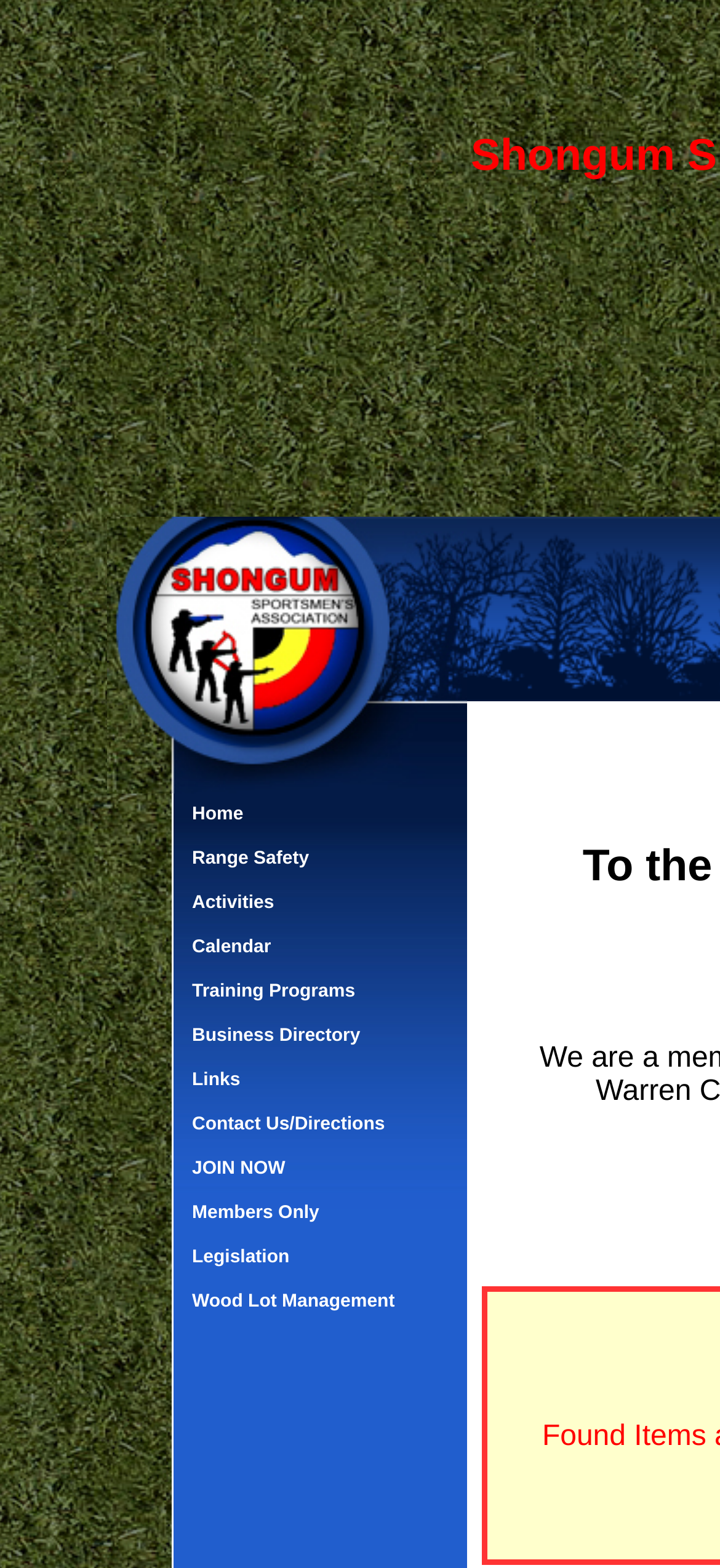Is the 'JOIN NOW' link at the top of the menu?
Please answer the question with as much detail as possible using the screenshot.

By examining the y1 and y2 coordinates of the 'JOIN NOW' link element, I found that it is not at the top of the menu. The 'Home' link has a smaller y1 coordinate, indicating that it is above the 'JOIN NOW' link.